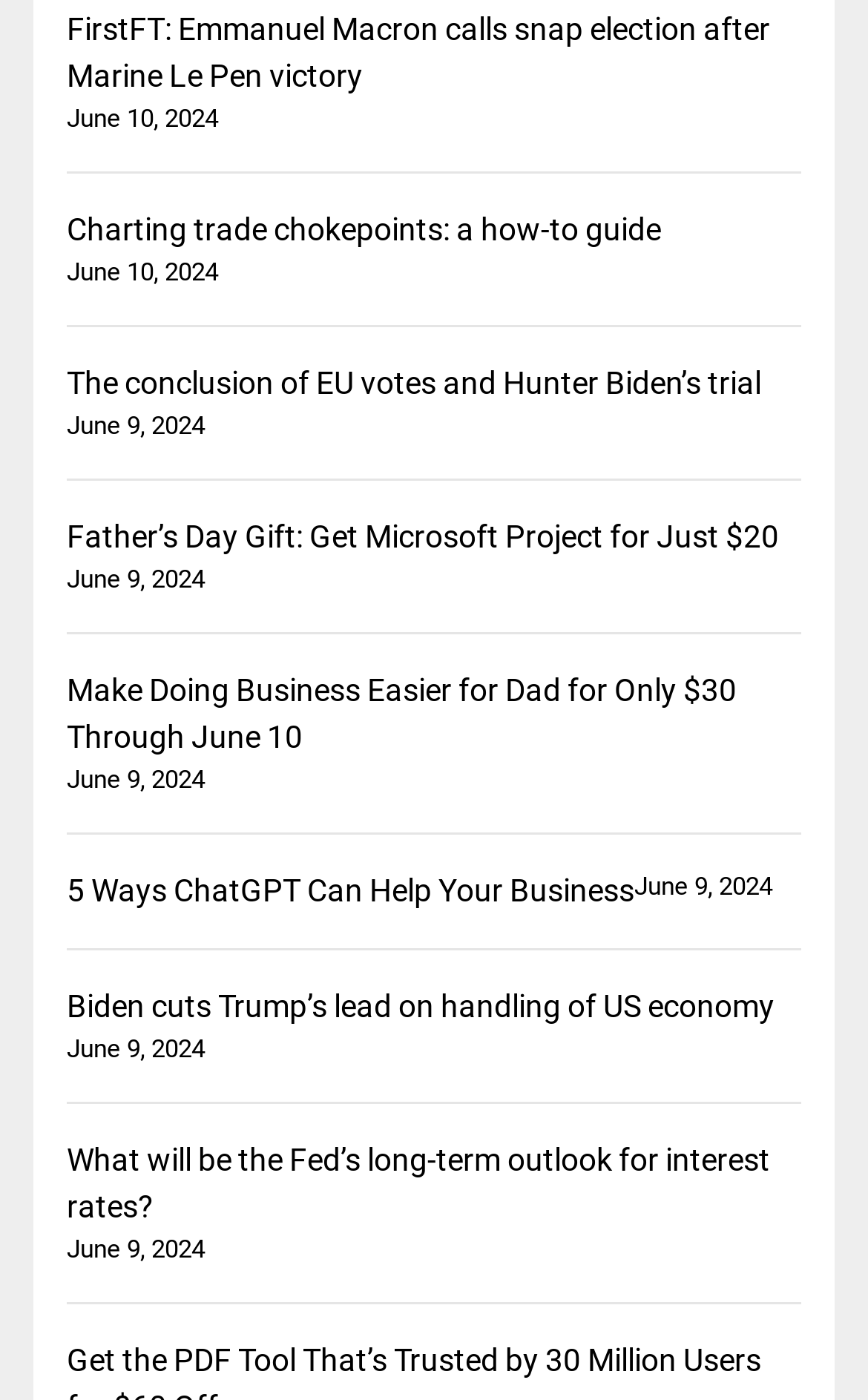Identify the bounding box coordinates of the specific part of the webpage to click to complete this instruction: "View article about Charting trade chokepoints".

[0.077, 0.147, 0.762, 0.181]